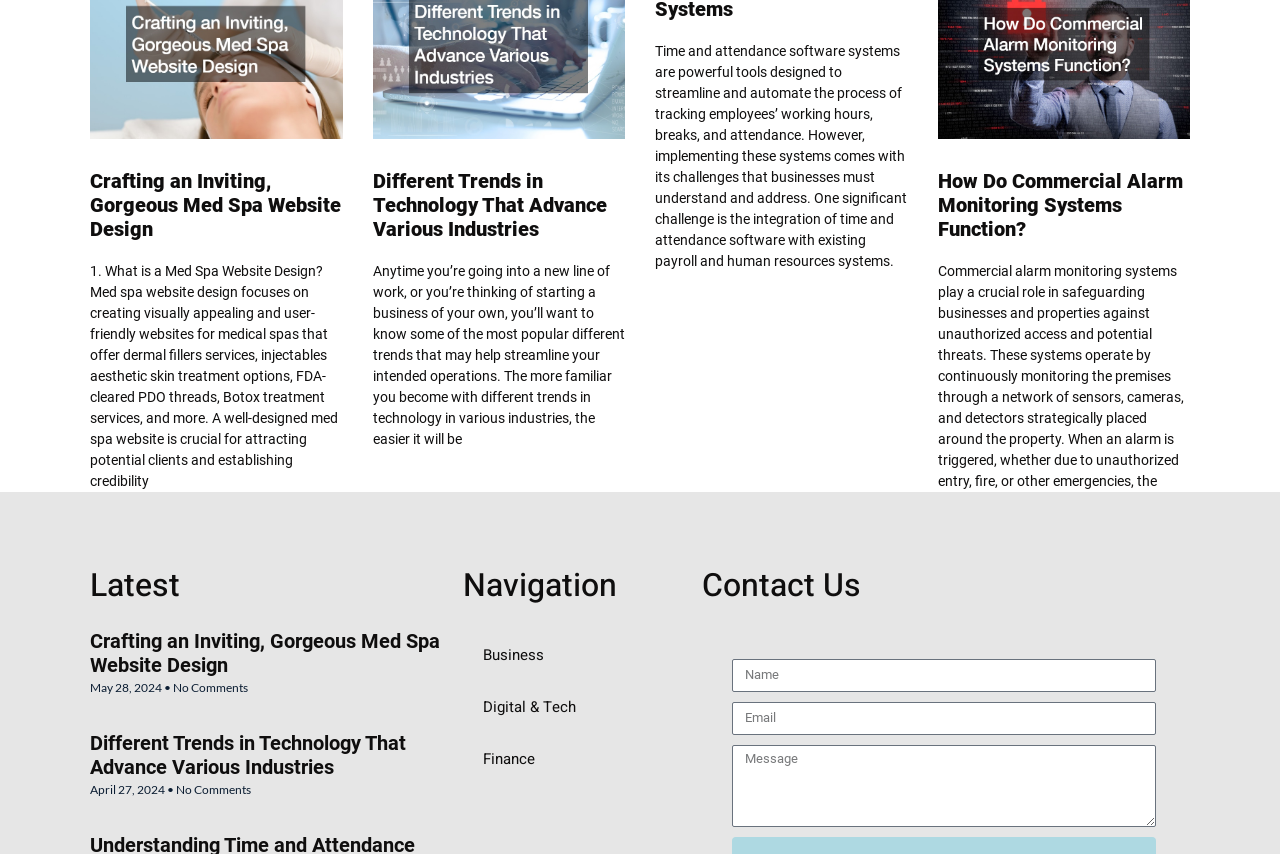What is the date of the second article?
Analyze the image and deliver a detailed answer to the question.

The second article has a heading 'Different Trends in Technology That Advance Various Industries' and a date 'April 27, 2024' below it, which suggests that the article was published on this date.